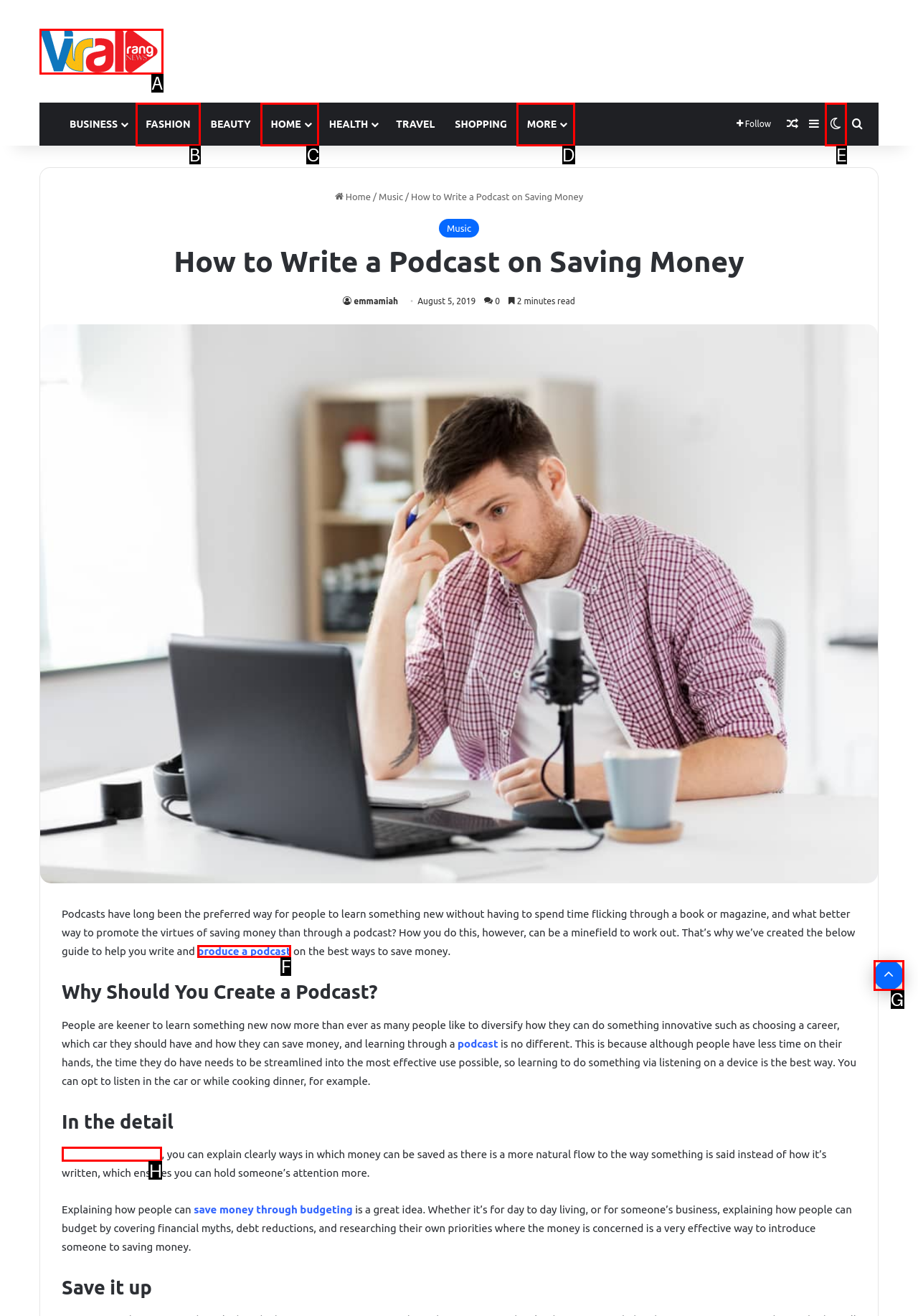Select the letter that corresponds to the UI element described as: Switch skin
Answer by providing the letter from the given choices.

E